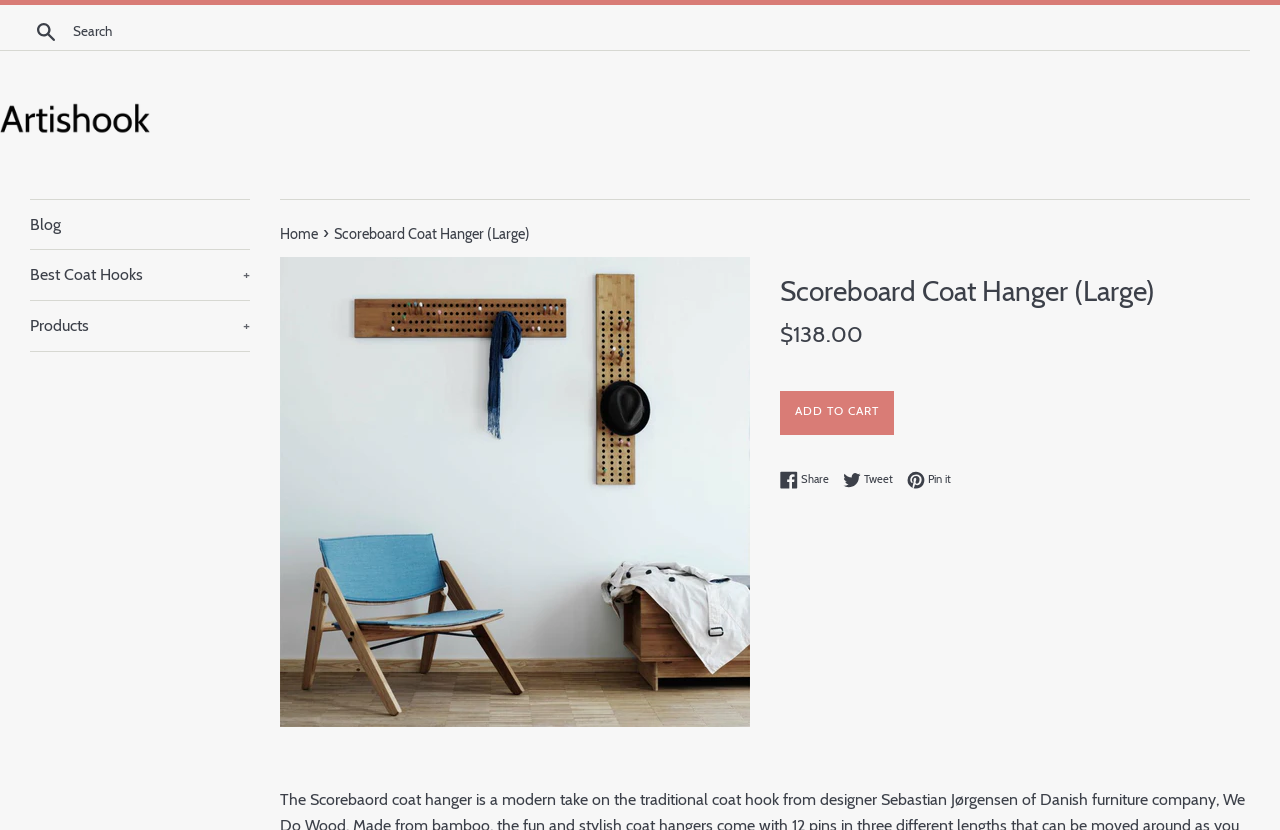How much does the product cost?
Please provide a single word or phrase based on the screenshot.

$138.00